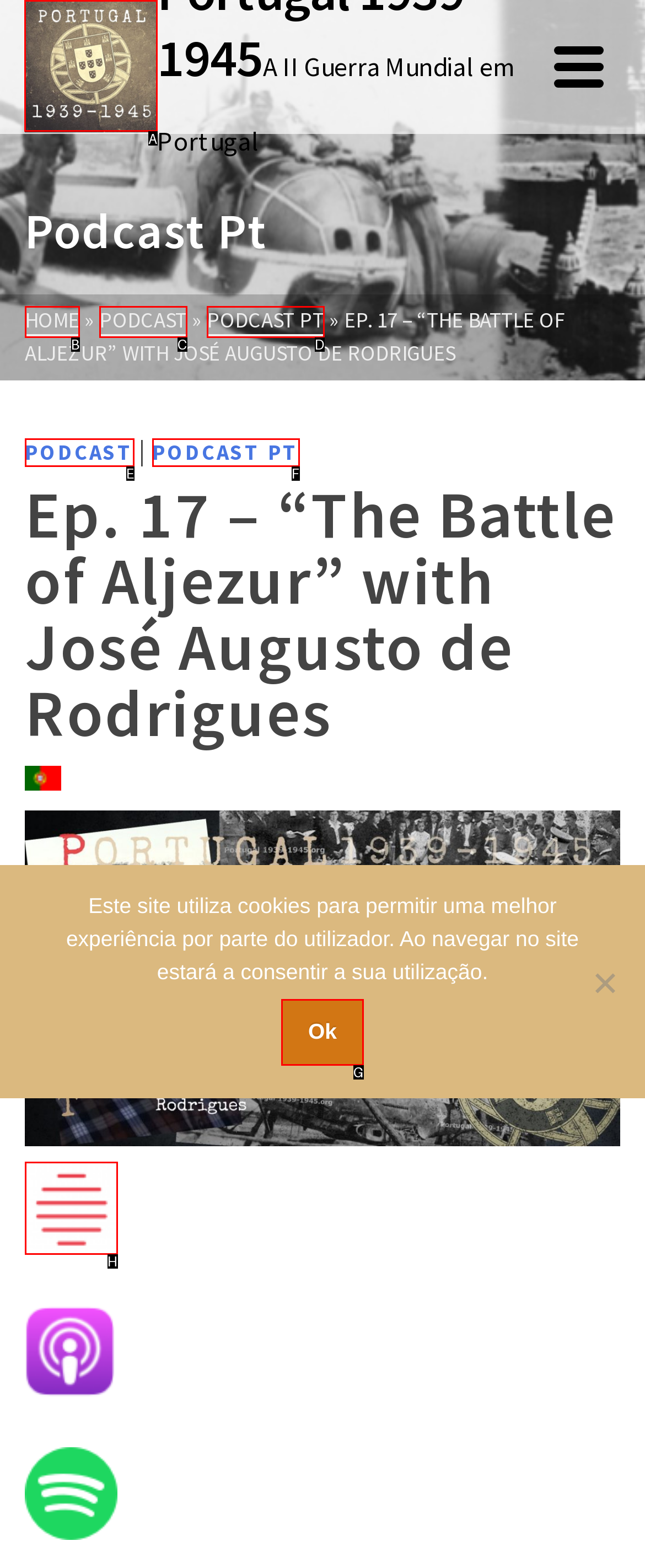Identify the correct choice to execute this task: Click the image at the top
Respond with the letter corresponding to the right option from the available choices.

A